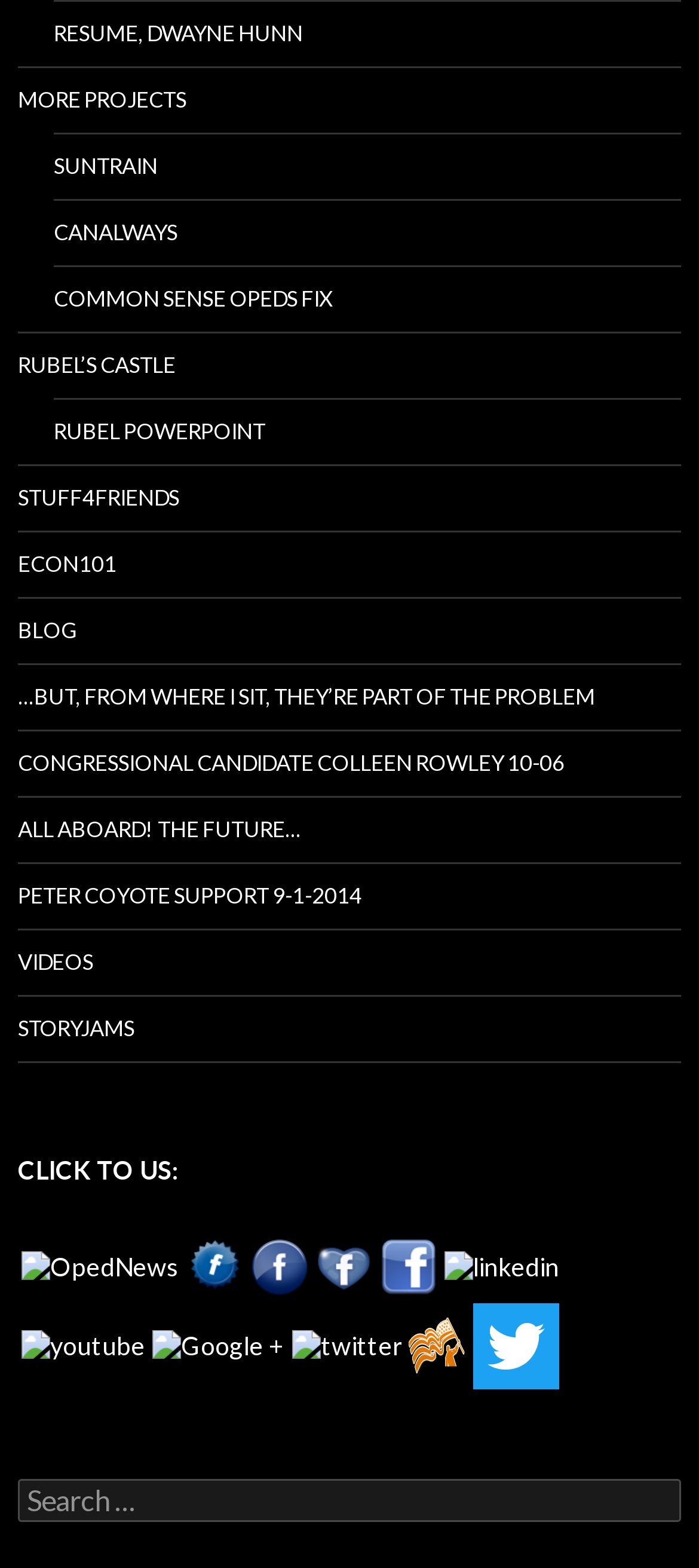Is there a search function on this webpage?
Using the visual information from the image, give a one-word or short-phrase answer.

Yes